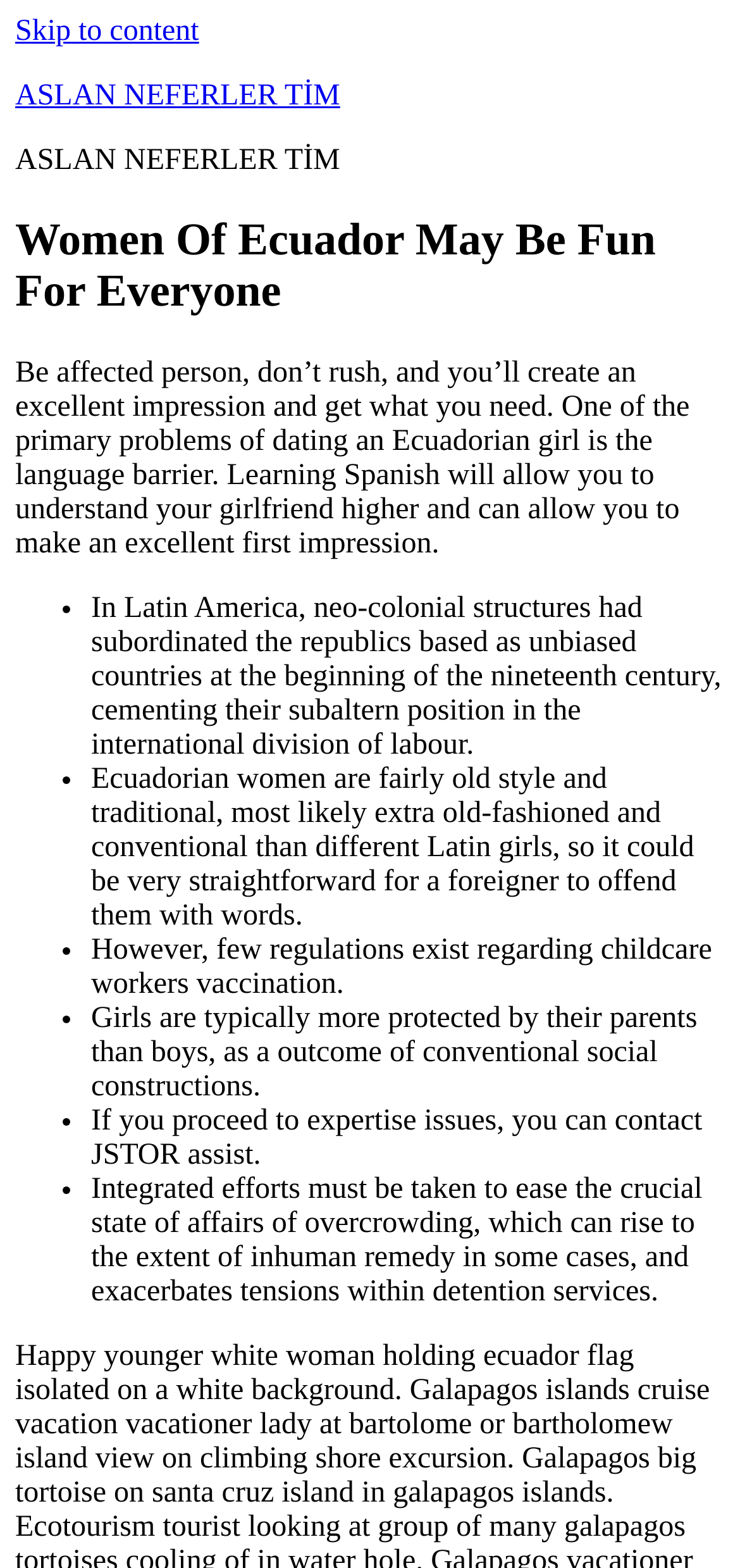Using the element description provided, determine the bounding box coordinates in the format (top-left x, top-left y, bottom-right x, bottom-right y). Ensure that all values are floating point numbers between 0 and 1. Element description: Skip to content

[0.021, 0.01, 0.269, 0.03]